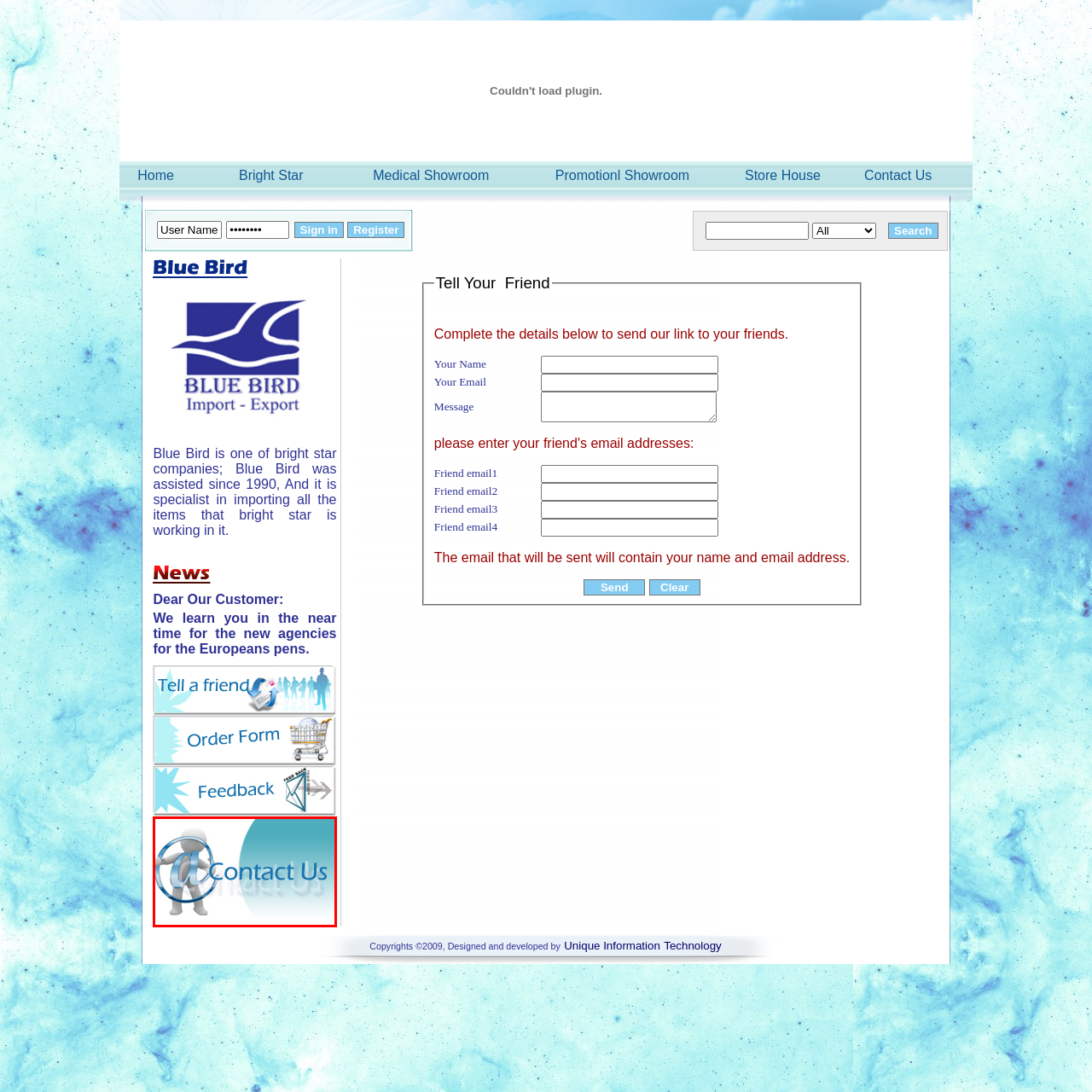What symbol is the figure holding?
Study the image surrounded by the red bounding box and answer the question comprehensively, based on the details you see.

The figure in the graphic is holding the '@' symbol, which is mentioned in the caption as a playful figure holding an '@' symbol, adding a friendly touch to the design.